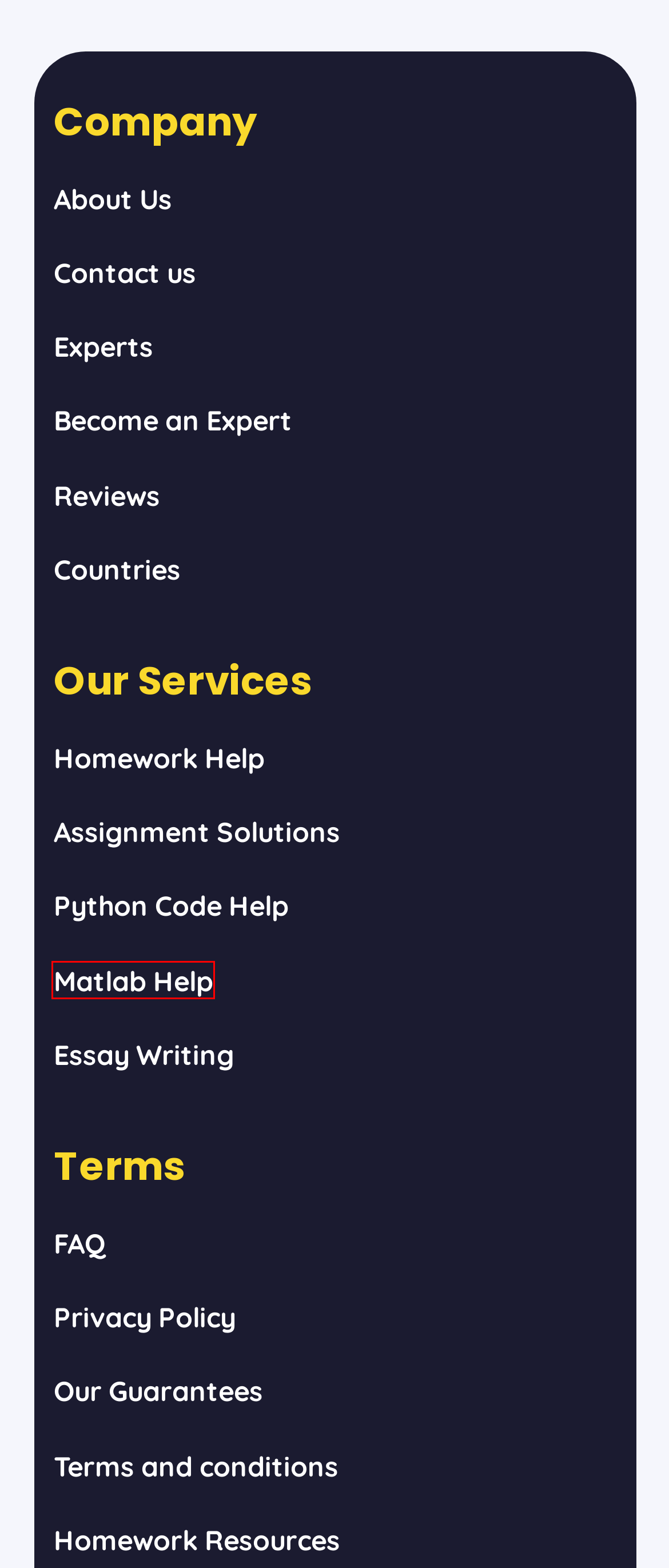Look at the screenshot of a webpage where a red rectangle bounding box is present. Choose the webpage description that best describes the new webpage after clicking the element inside the red bounding box. Here are the candidates:
A. Online Essay Writing Help – University Homework Help
B. Get Online Homework Help by Expert Tutors 24/7
C. Online Python Homework Help – University Homework Help
D. Terms & Conditions – University Homework Help
E. Privacy Policy – University Homework Help
F. Cancellation and Refund Policy – University Homework Help
G. About Us – University Homework Help
H. Online MATLAB Homework Help – University Homework Help

H